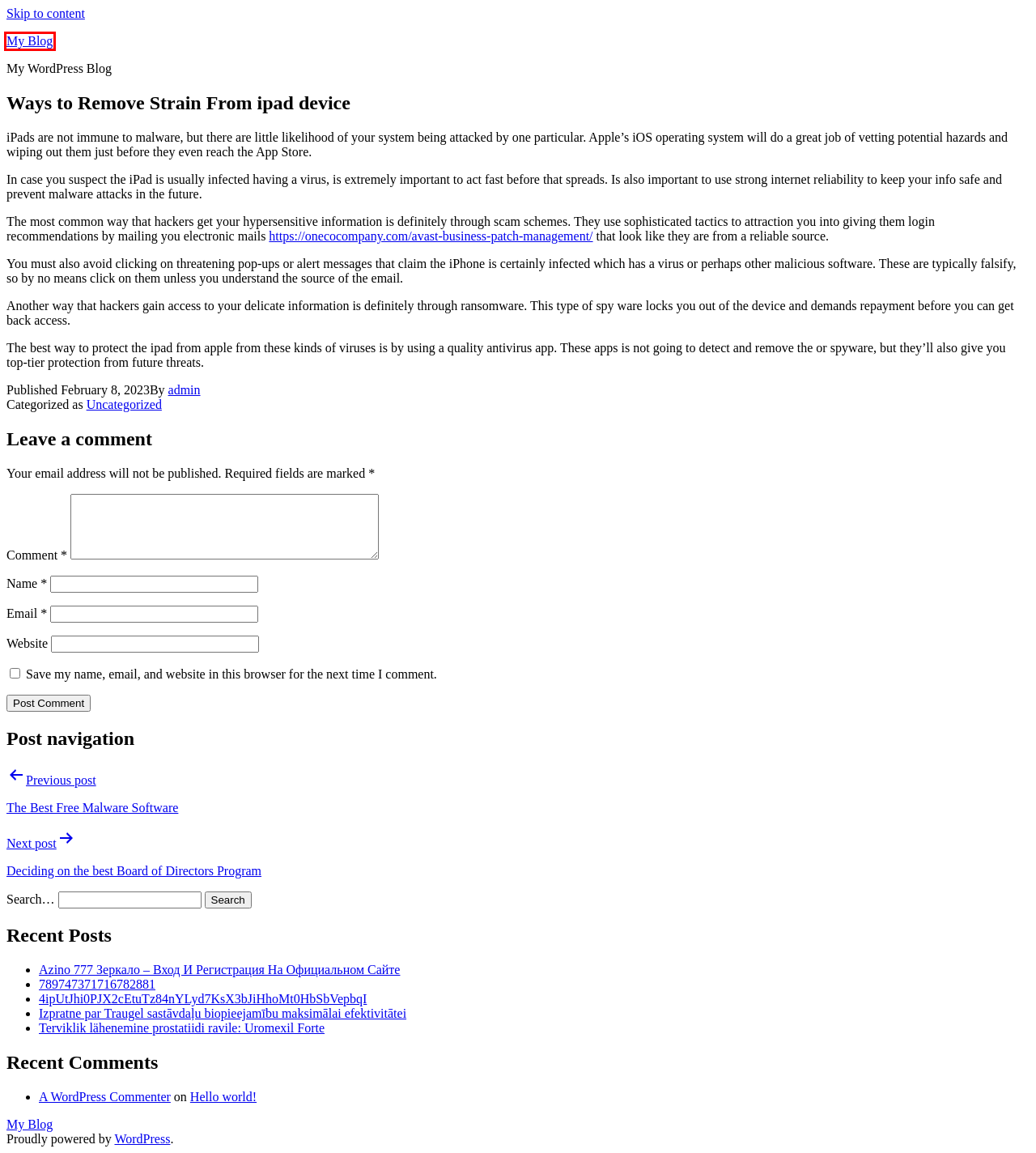Observe the webpage screenshot and focus on the red bounding box surrounding a UI element. Choose the most appropriate webpage description that corresponds to the new webpage after clicking the element in the bounding box. Here are the candidates:
A. Terviklik lähenemine prostatiidi ravile: Uromexil Forte – My Blog
B. Azino 777 Зеркало – Вход И Регистрация На Официальном Сайте – My Blog
C. Blog Tool, Publishing Platform, and CMS – WordPress.org
D. My Blog – My WordPress Blog
E. 789747371716782881 – My Blog
F. Hello world! – My Blog
G. 4ipUtJhi0PJX2cEtuTz84nYLyd7KsX3bJiHhoMt0HbSbVepbqI – My Blog
H. admin – My Blog

D